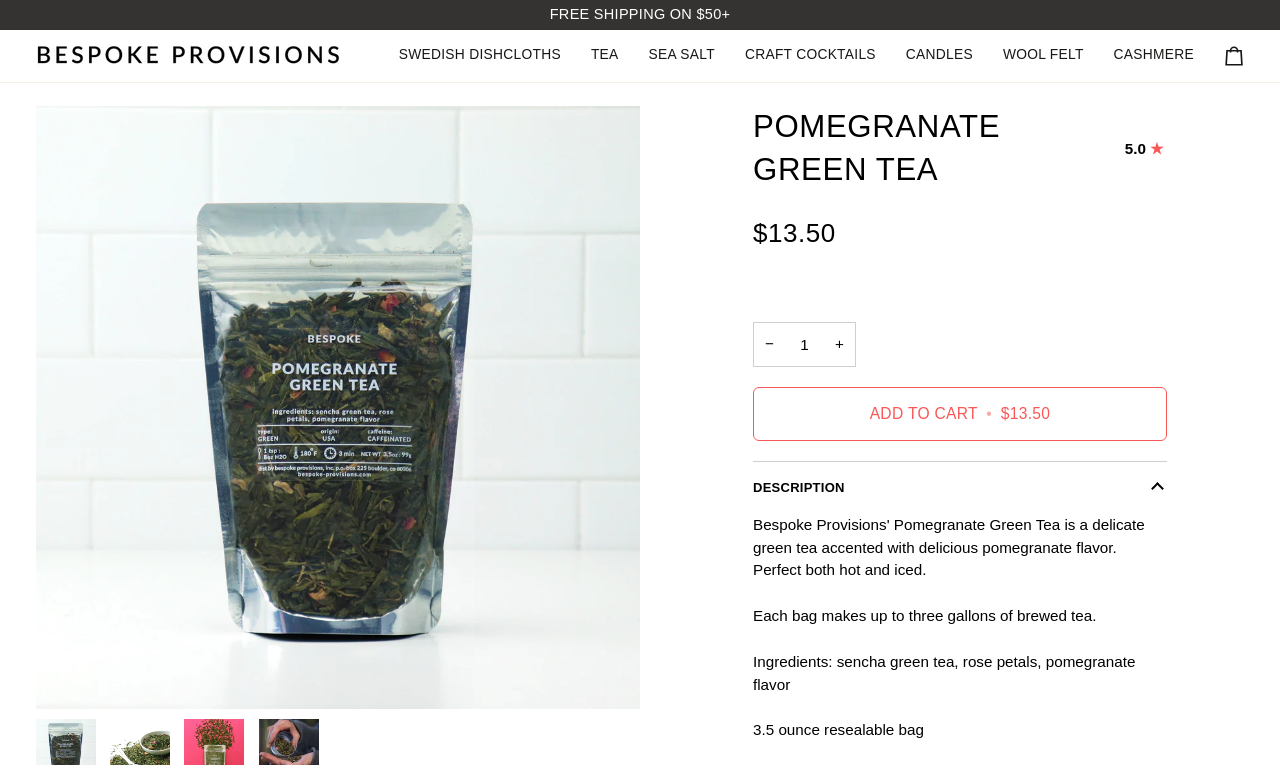Answer the following inquiry with a single word or phrase:
What is the price of Pomegranate Green Tea?

$13.50